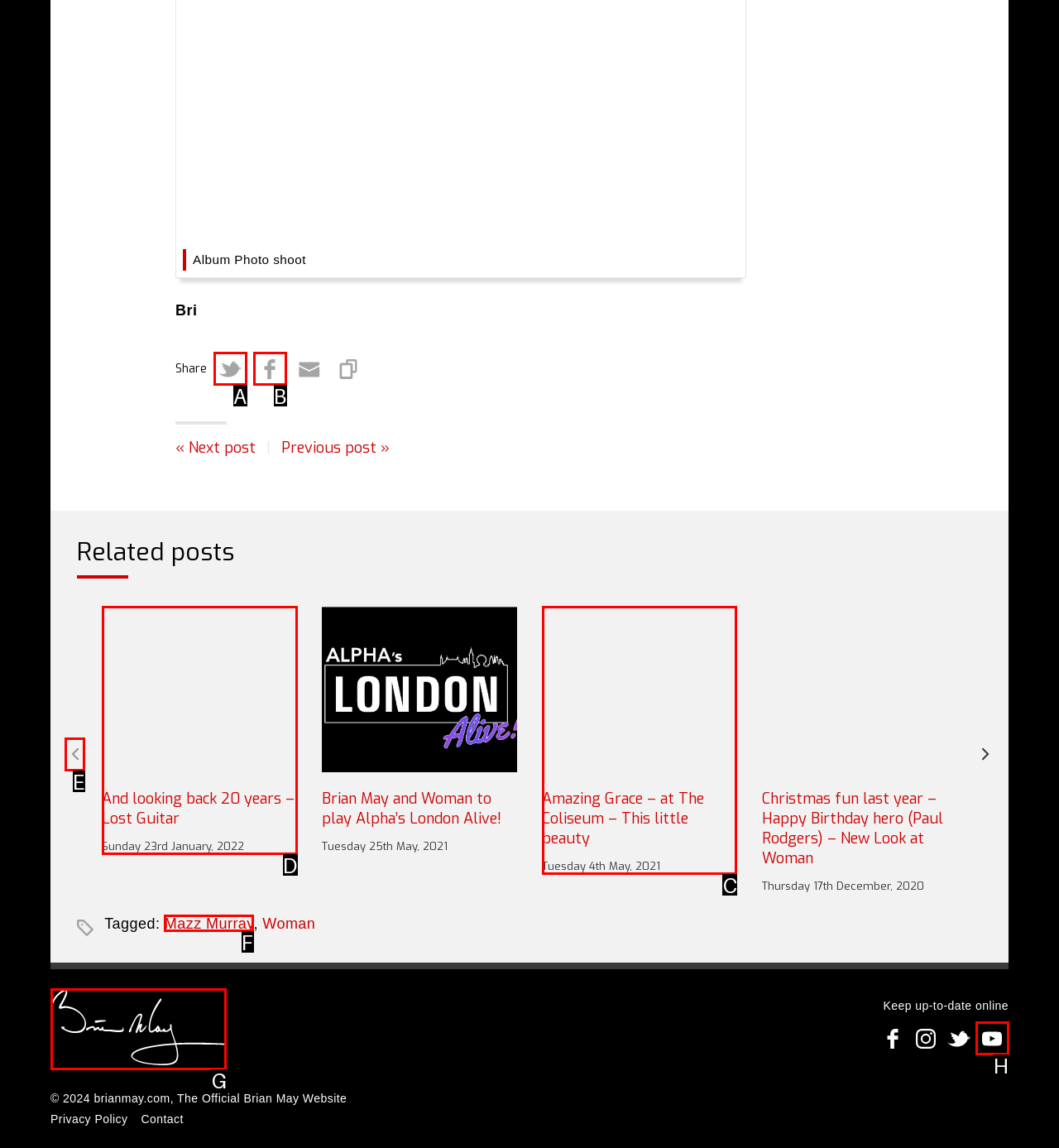Identify which HTML element should be clicked to fulfill this instruction: View post 'Brian and Kerry - Amazing Grace - Song For Nature' Reply with the correct option's letter.

C